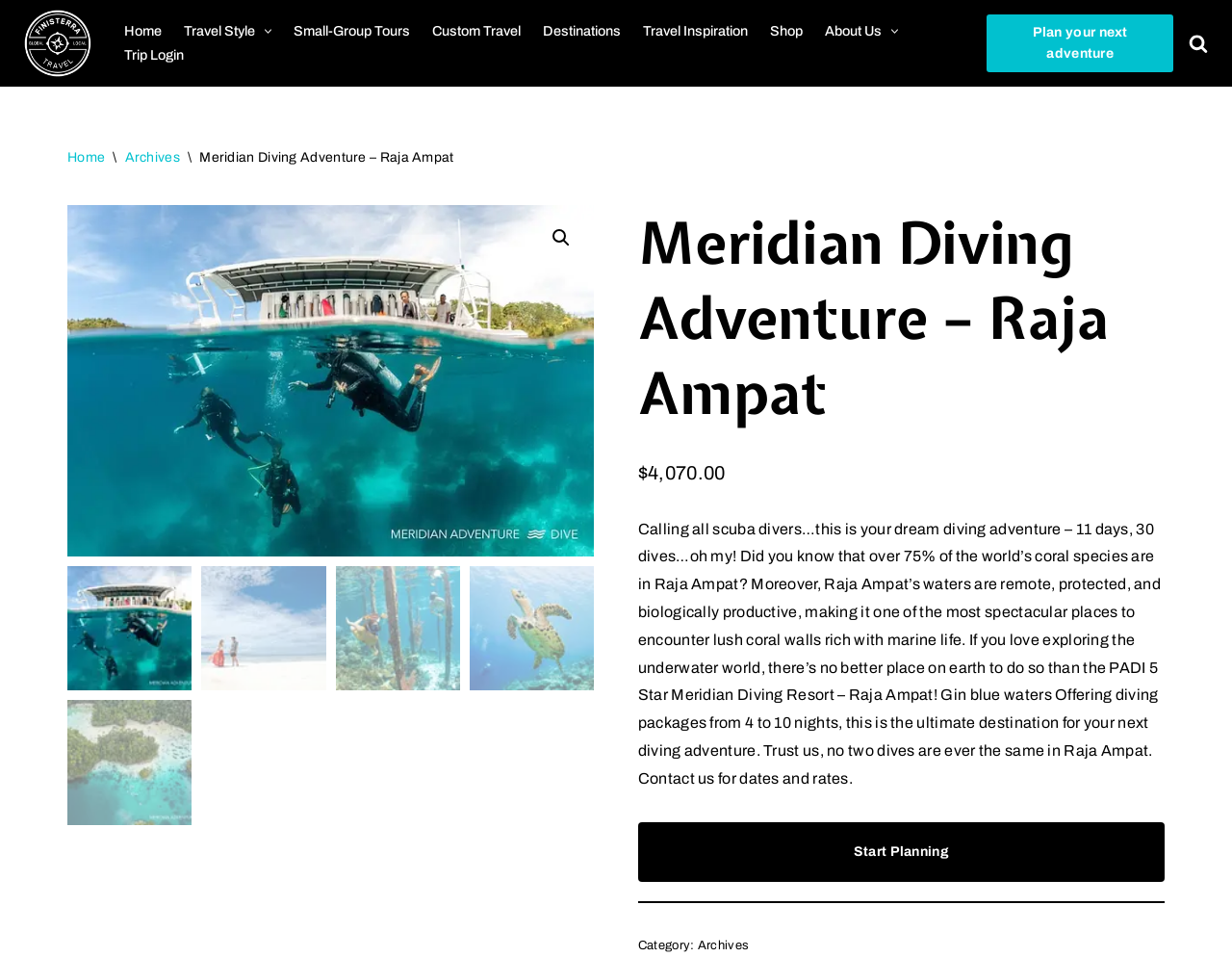Can you identify the bounding box coordinates of the clickable region needed to carry out this instruction: 'Search for something'? The coordinates should be four float numbers within the range of 0 to 1, stated as [left, top, right, bottom].

[0.965, 0.035, 0.98, 0.055]